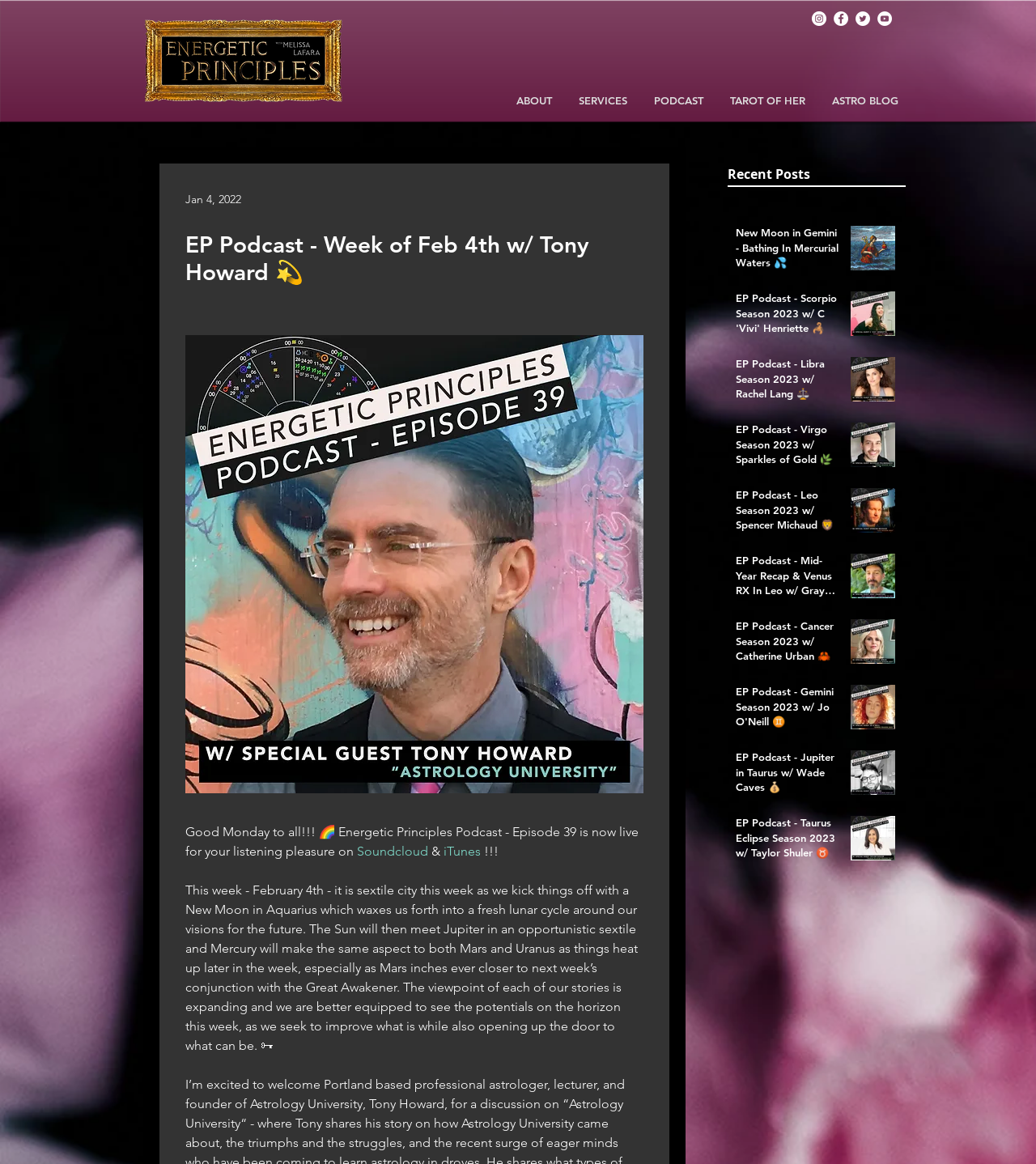Return the bounding box coordinates of the UI element that corresponds to this description: "TAROT OF HER". The coordinates must be given as four float numbers in the range of 0 and 1, [left, top, right, bottom].

[0.691, 0.076, 0.789, 0.097]